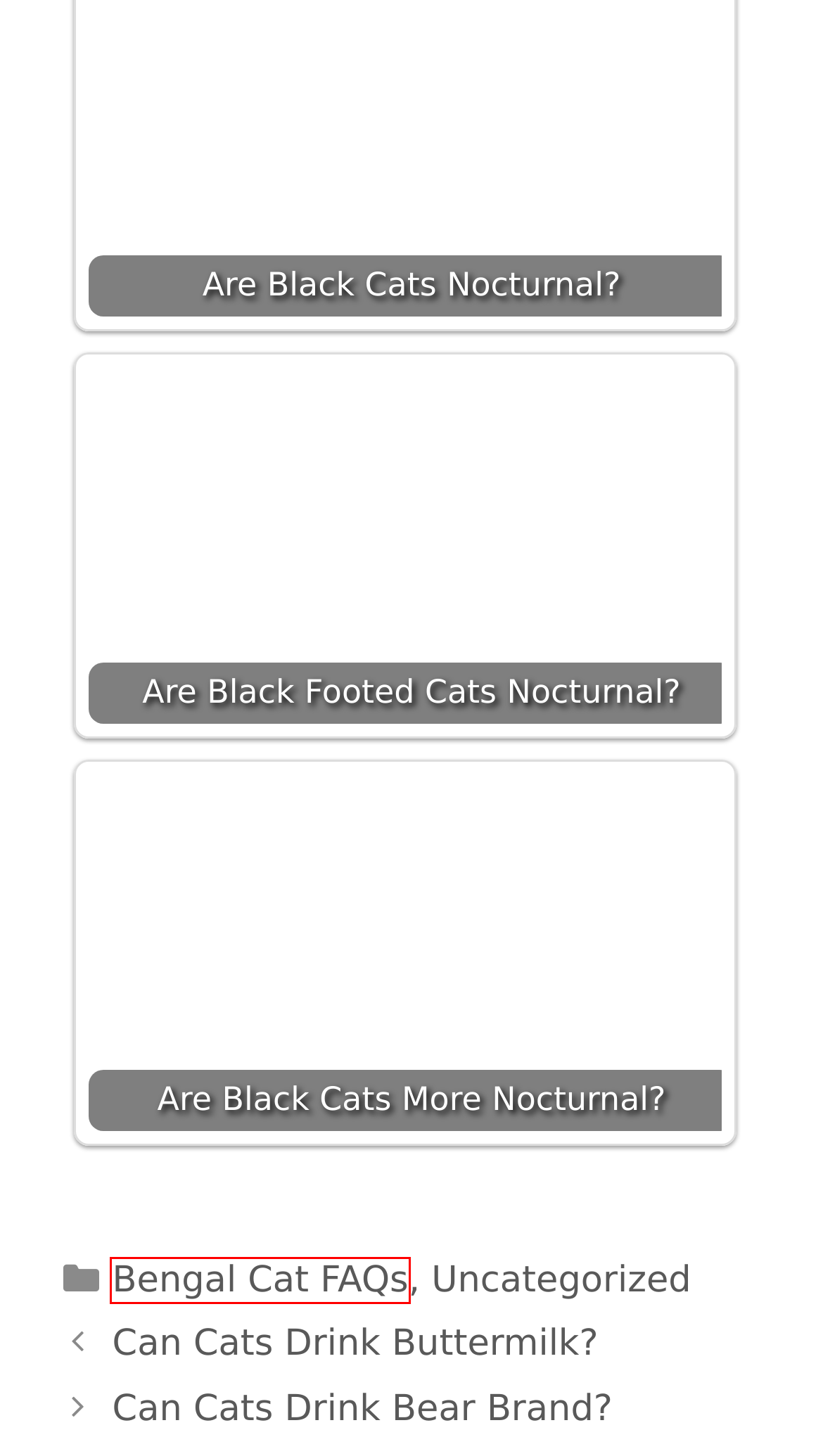Examine the screenshot of the webpage, noting the red bounding box around a UI element. Pick the webpage description that best matches the new page after the element in the red bounding box is clicked. Here are the candidates:
A. Are Black Cats More Nocturnal? - Authentic Bengal Cats
B. Are Black Cats Nocturnal? - Authentic Bengal Cats
C. Uncategorized - Authentic Bengal Cats
D. Bengal Cat FAQs - Authentic Bengal Cats
E. Can Cats Drink Buttermilk? - Authentic Bengal Cats
F. Are Black Footed Cats Nocturnal? - Authentic Bengal Cats
G. Can Cats Drink Bear Brand? - Authentic Bengal Cats
H. are black bengal cats rare - Authentic Bengal Cats

D